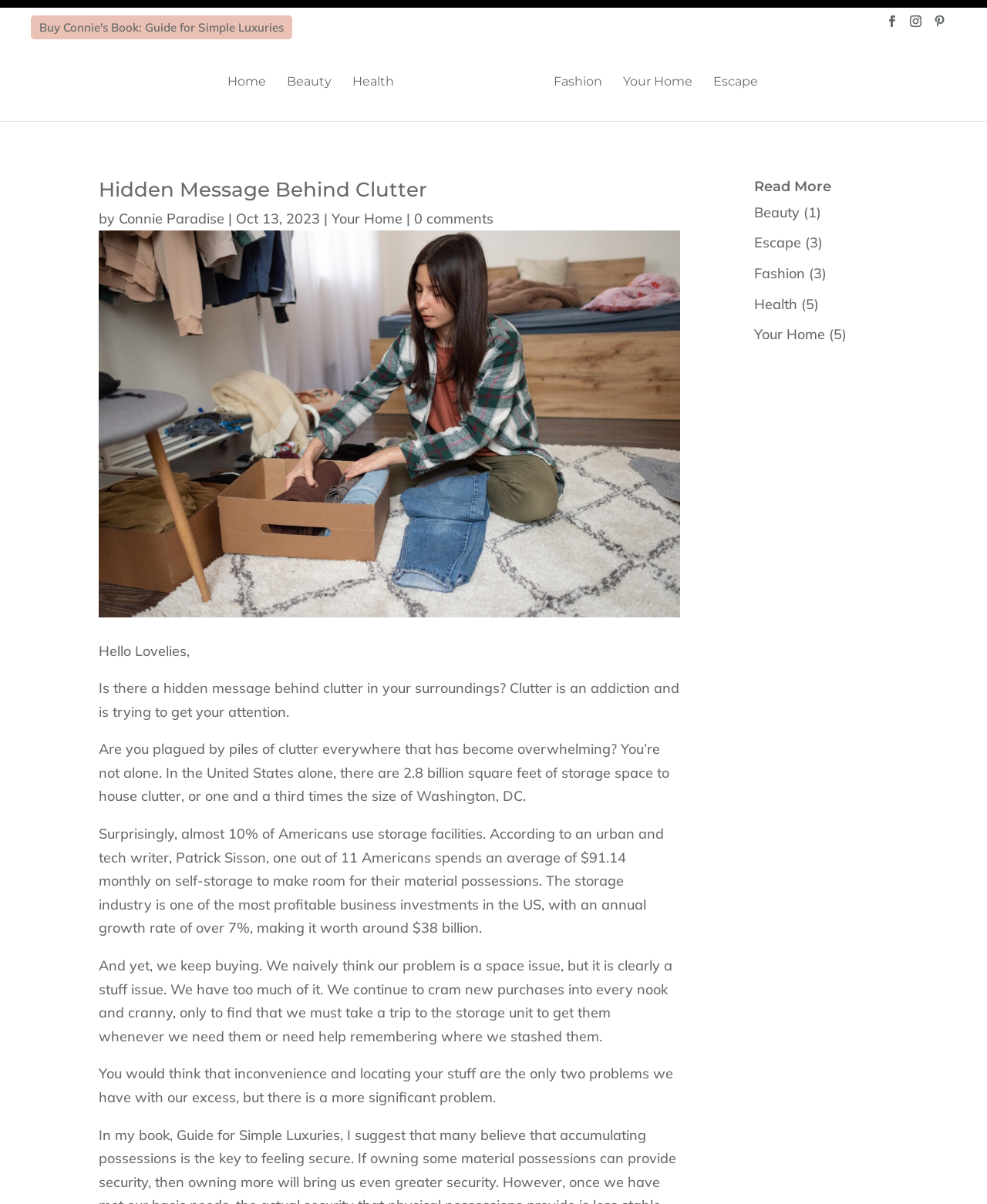Find the bounding box coordinates of the clickable region needed to perform the following instruction: "Check out 'Pinterest'". The coordinates should be provided as four float numbers between 0 and 1, i.e., [left, top, right, bottom].

[0.946, 0.013, 0.958, 0.03]